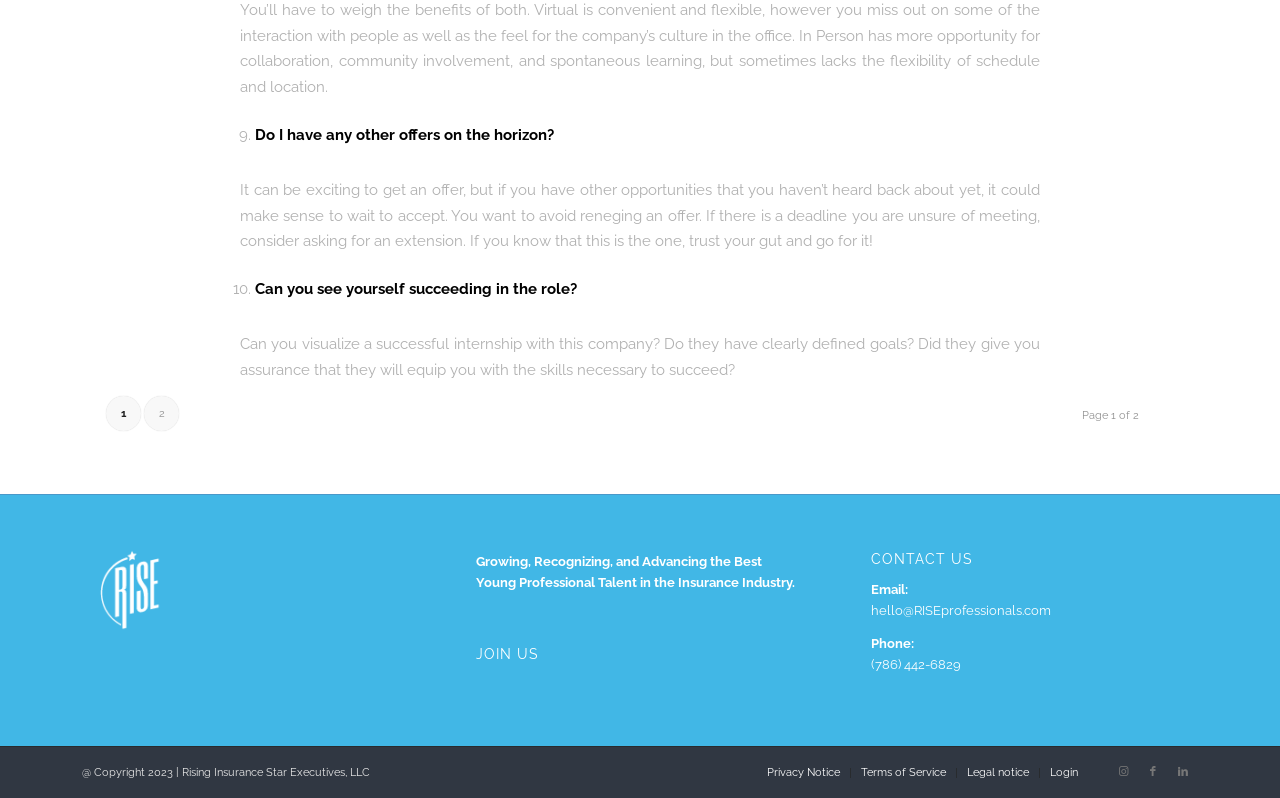Using the provided element description: "(786) 442-6829", identify the bounding box coordinates. The coordinates should be four floats between 0 and 1 in the order [left, top, right, bottom].

[0.68, 0.824, 0.75, 0.842]